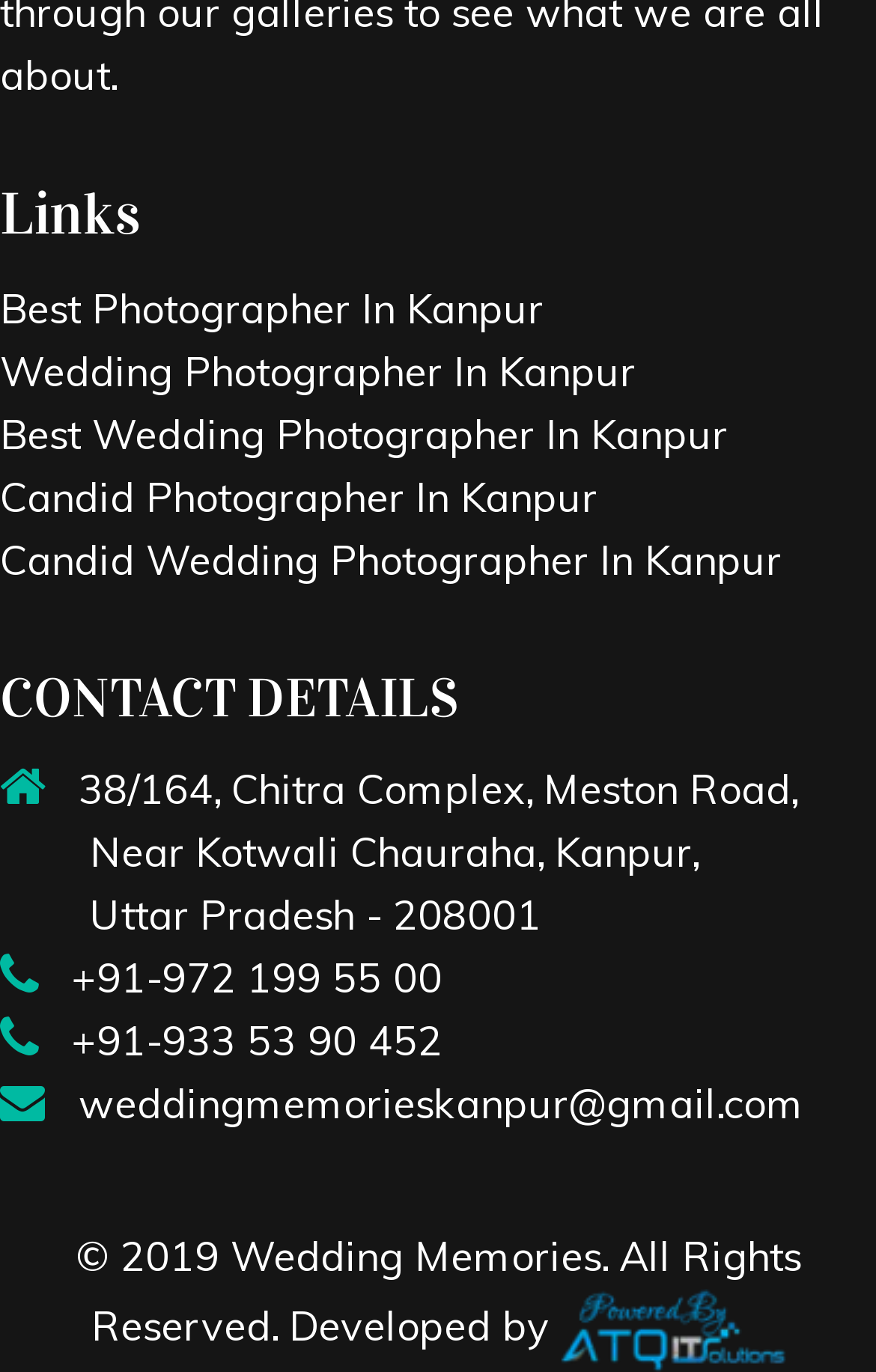Locate the bounding box of the UI element described in the following text: "Candid Wedding Photographer In Kanpur".

[0.0, 0.39, 0.892, 0.428]